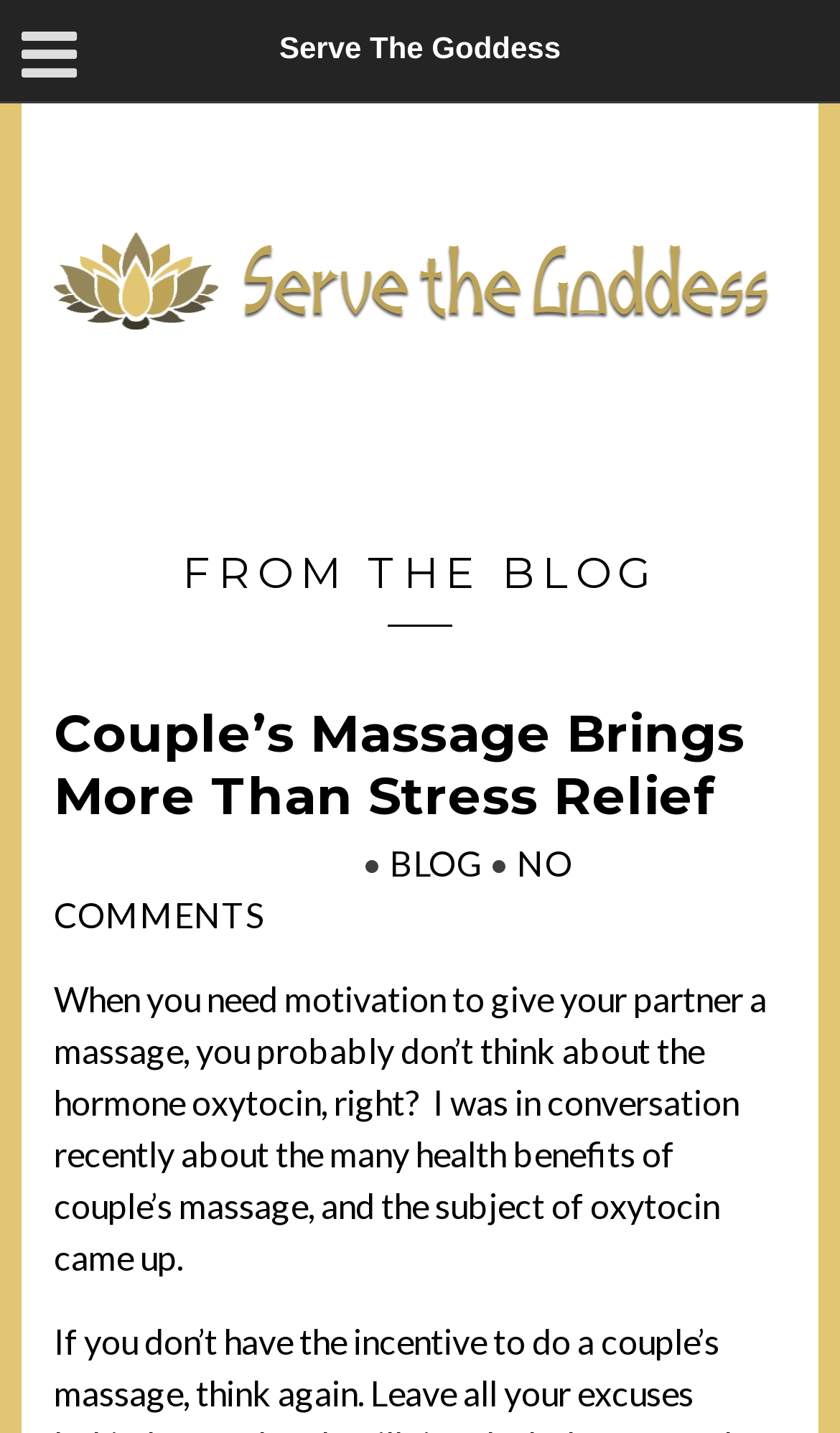What is the hormone mentioned in the blog post?
From the screenshot, provide a brief answer in one word or phrase.

oxytocin